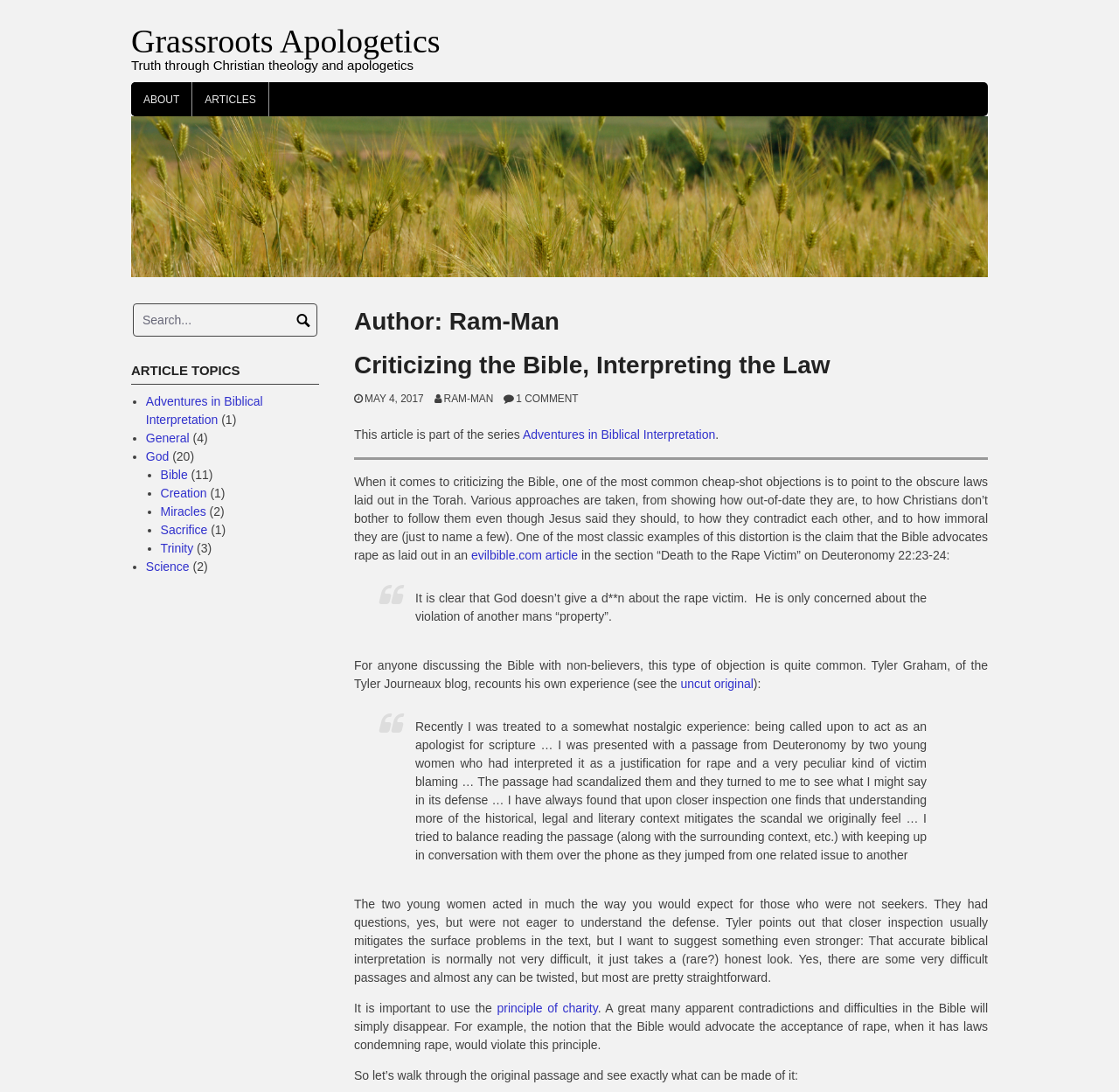Please identify the bounding box coordinates of the element's region that needs to be clicked to fulfill the following instruction: "Search for something". The bounding box coordinates should consist of four float numbers between 0 and 1, i.e., [left, top, right, bottom].

[0.119, 0.278, 0.284, 0.308]